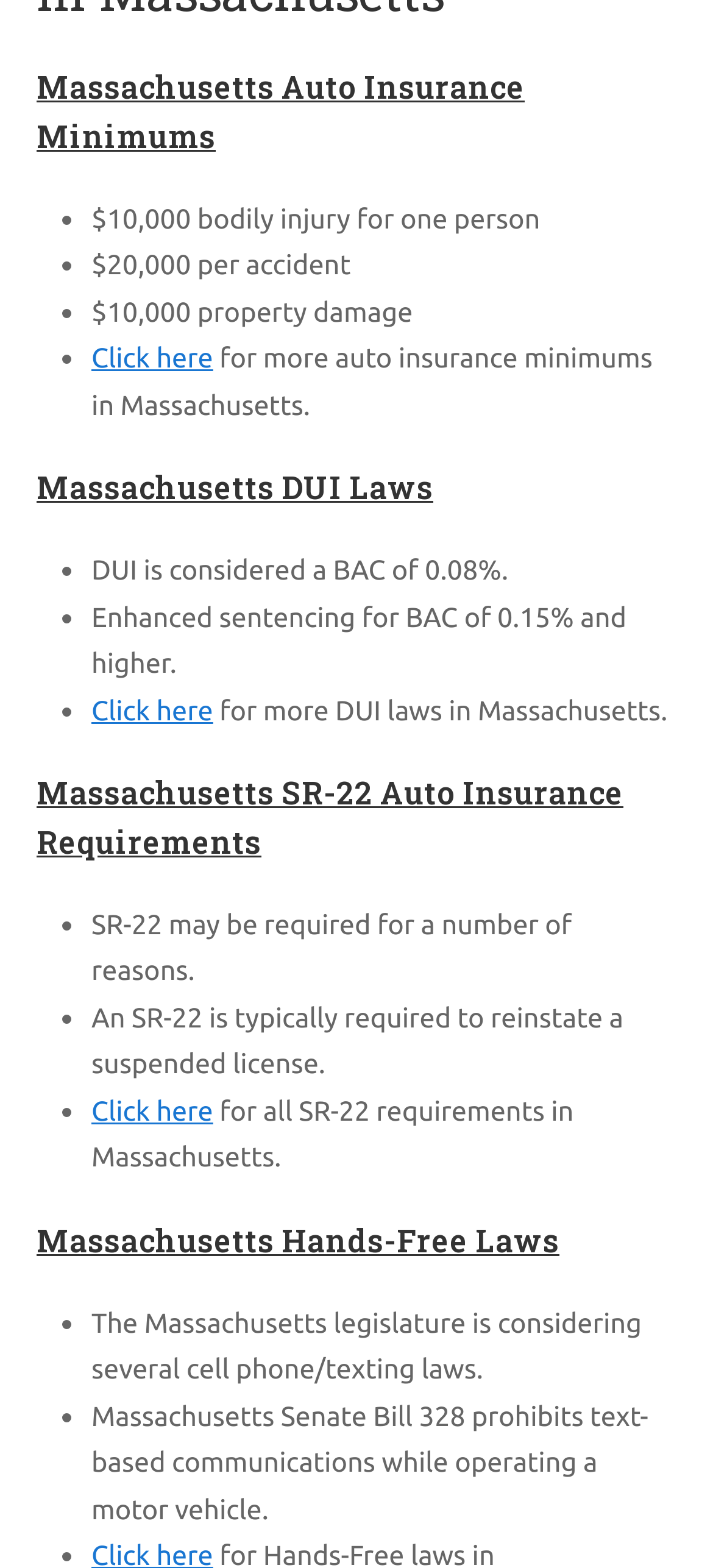Identify the bounding box coordinates of the HTML element based on this description: "Click here".

[0.128, 0.443, 0.299, 0.462]